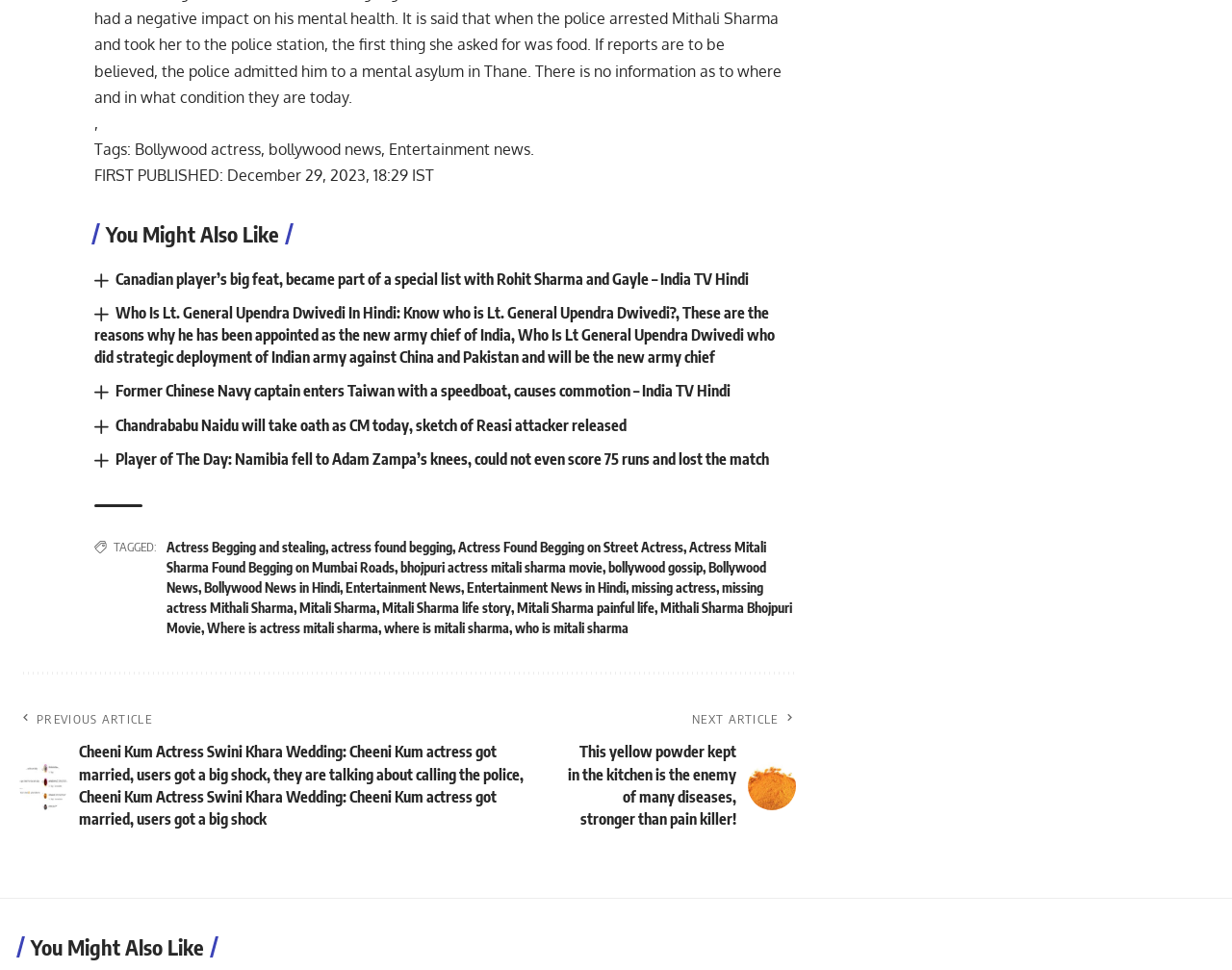What is the topic of the article with the heading 'Player of The Day:'?
From the screenshot, supply a one-word or short-phrase answer.

Cricket